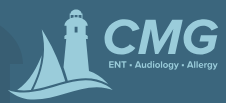Give a succinct answer to this question in a single word or phrase: 
What services are highlighted beneath the initials 'CMG'?

ENT, Audiology, Allergy